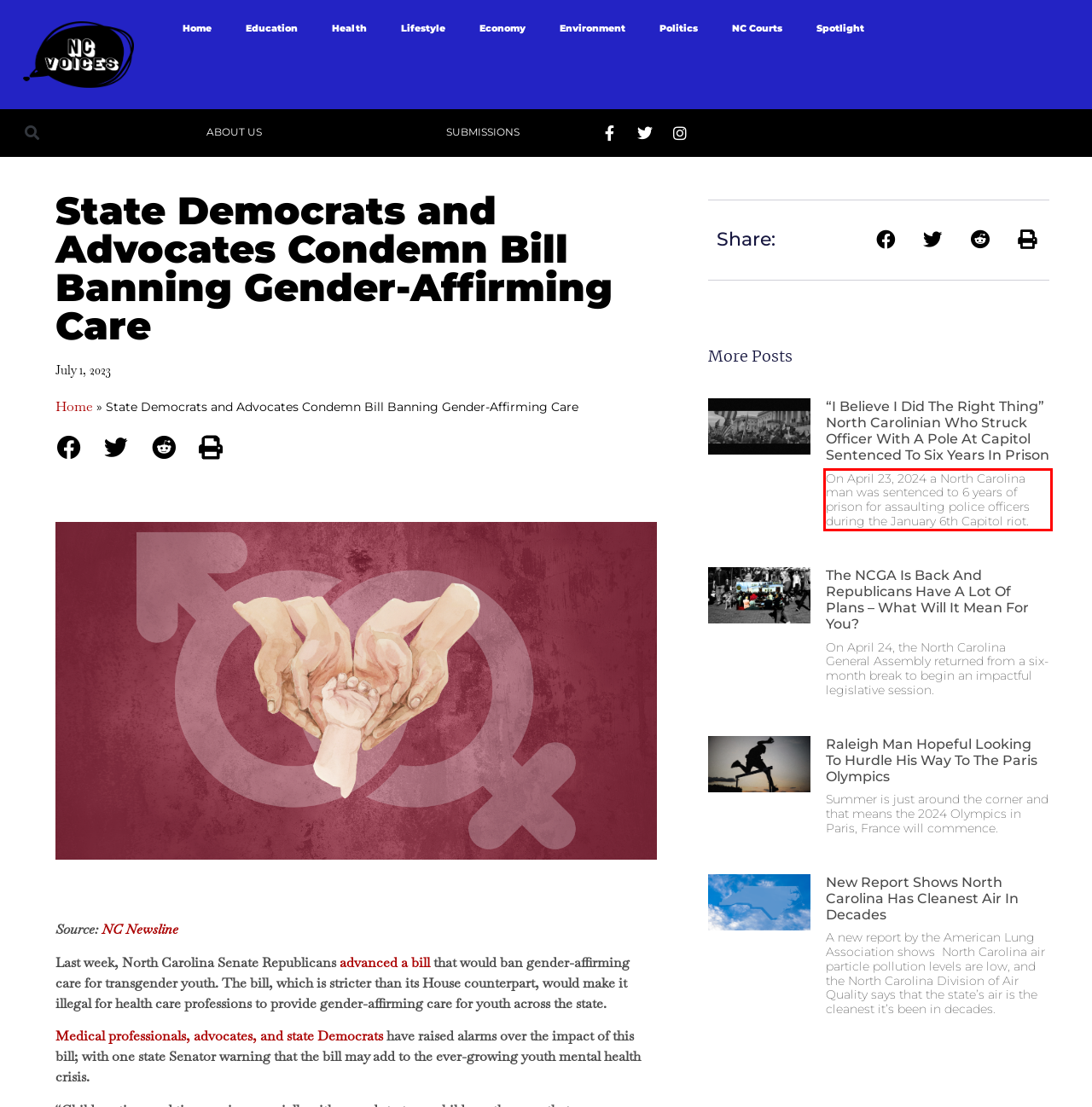Review the webpage screenshot provided, and perform OCR to extract the text from the red bounding box.

On April 23, 2024 a North Carolina man was sentenced to 6 years of prison for assaulting police officers during the January 6th Capitol riot.